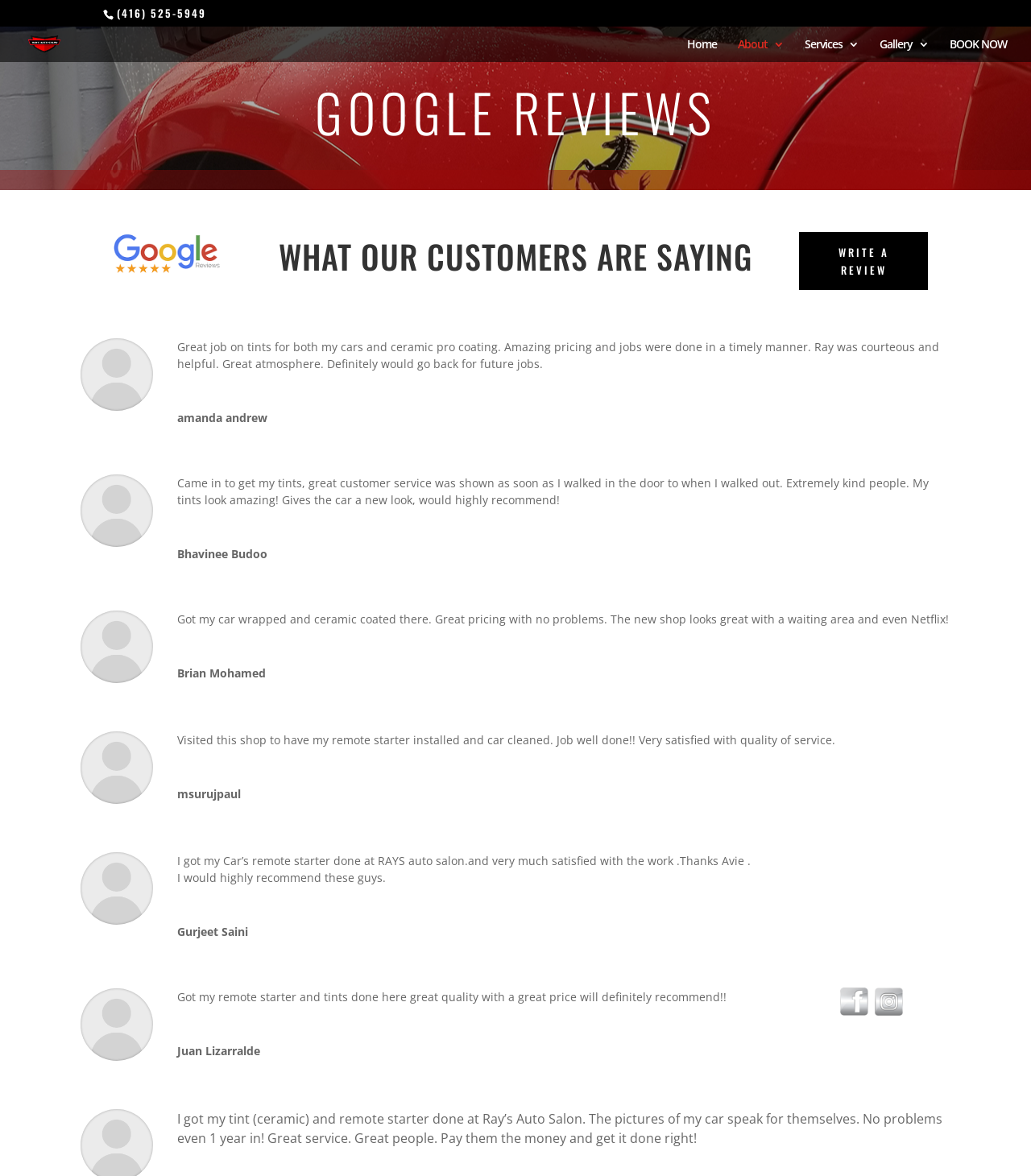Kindly respond to the following question with a single word or a brief phrase: 
What can you do on this webpage?

Read reviews